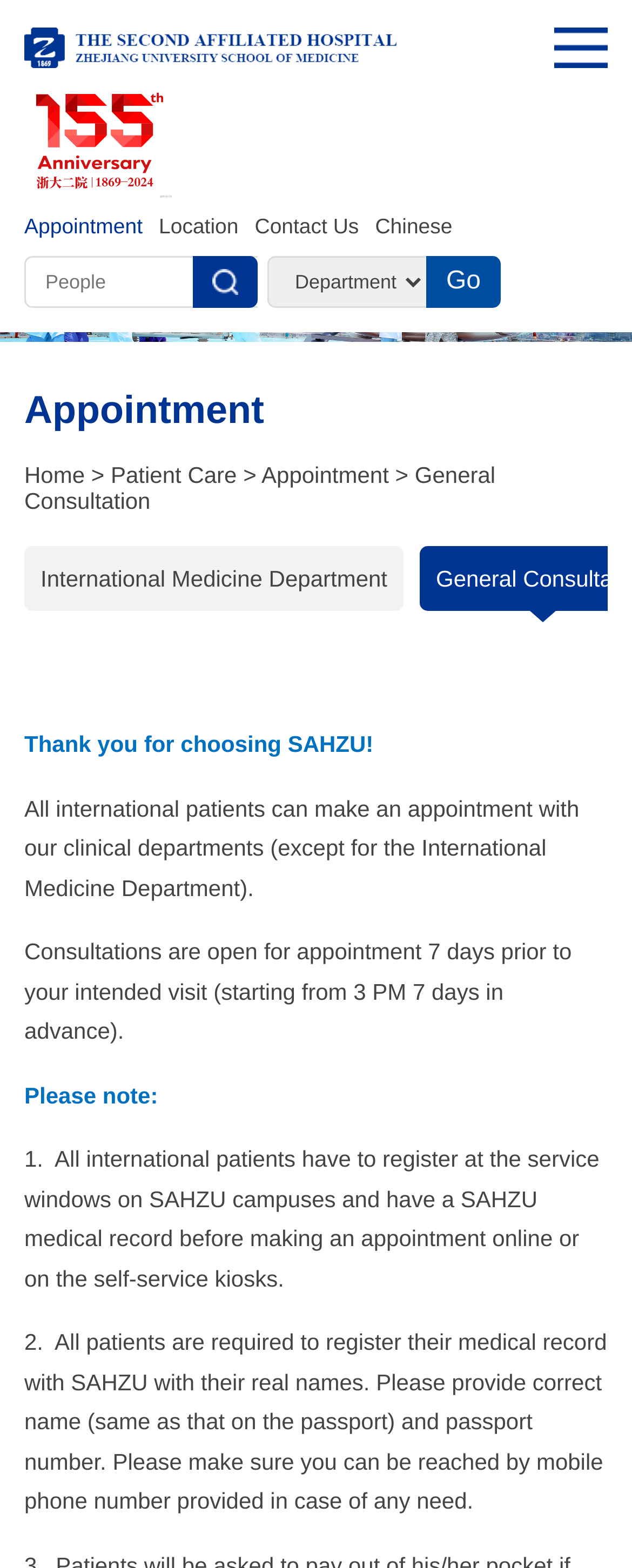Please determine the bounding box coordinates of the element's region to click in order to carry out the following instruction: "Click the Go button". The coordinates should be four float numbers between 0 and 1, i.e., [left, top, right, bottom].

[0.674, 0.163, 0.792, 0.196]